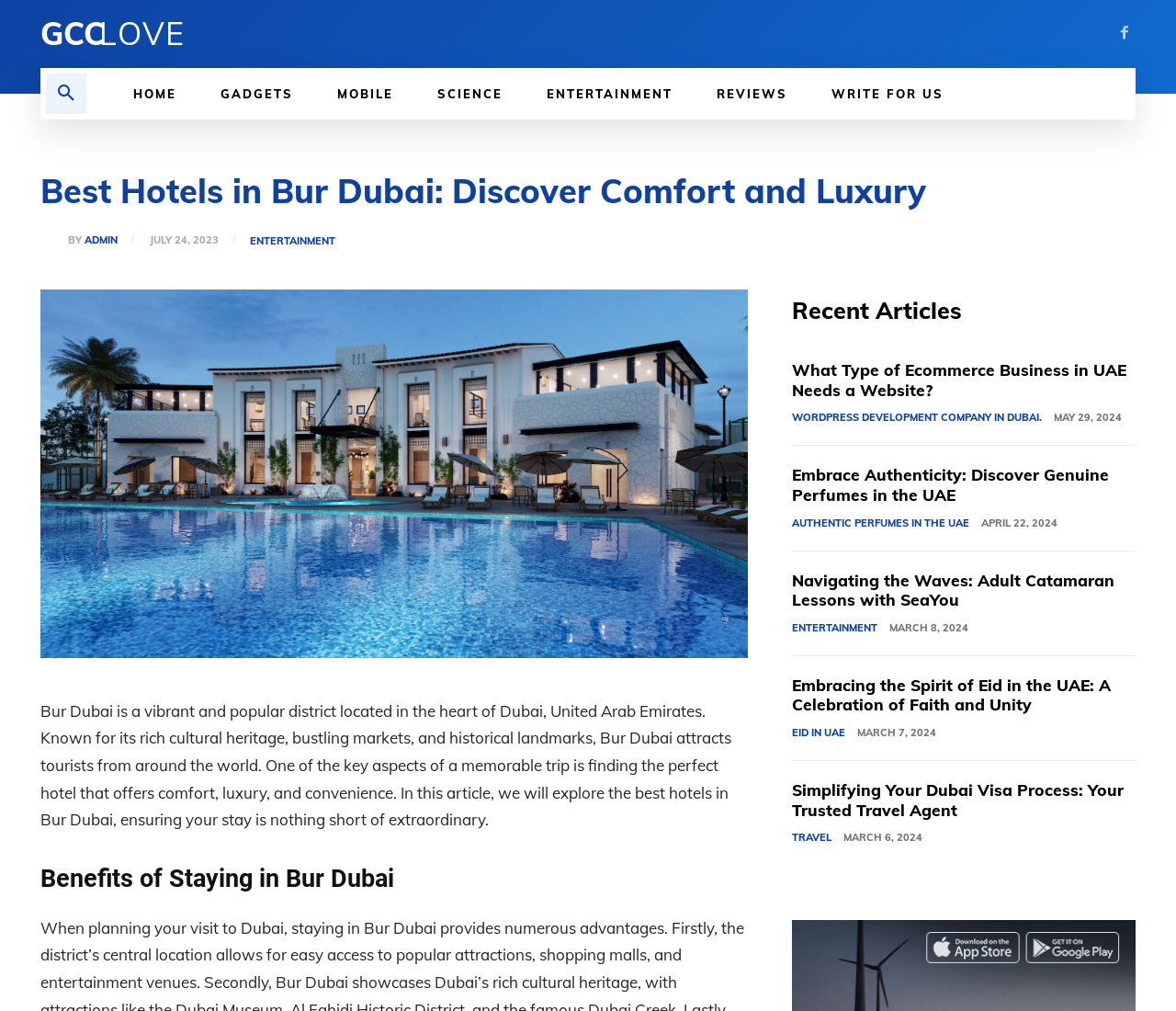Identify the bounding box coordinates for the UI element that matches this description: "Entertainment".

[0.446, 0.067, 0.591, 0.118]